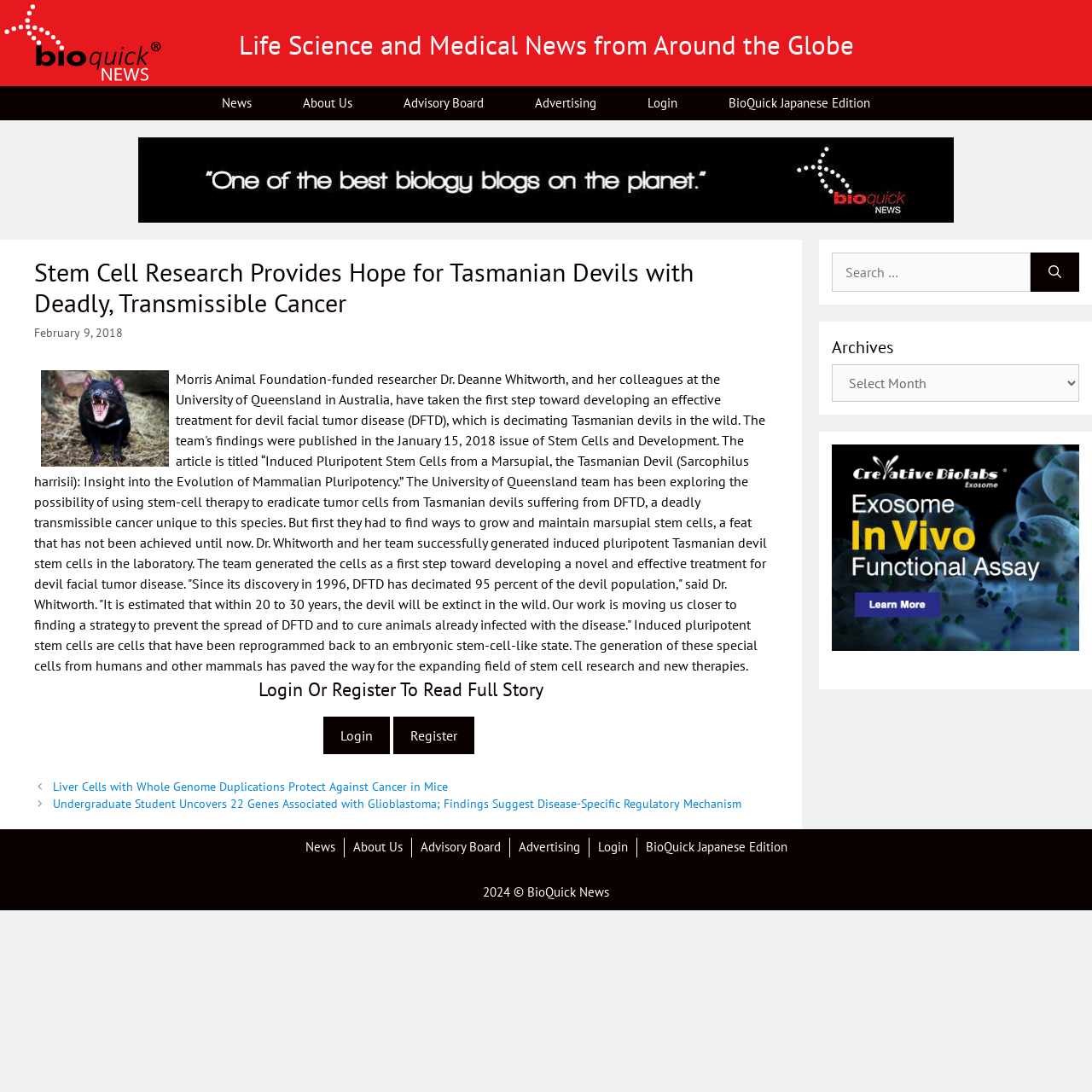What is the date of the article?
Answer the question with as much detail as you can, using the image as a reference.

I determined the answer by looking at the time element, which contains the text 'February 9, 2018'. This suggests that the article was published on this date.